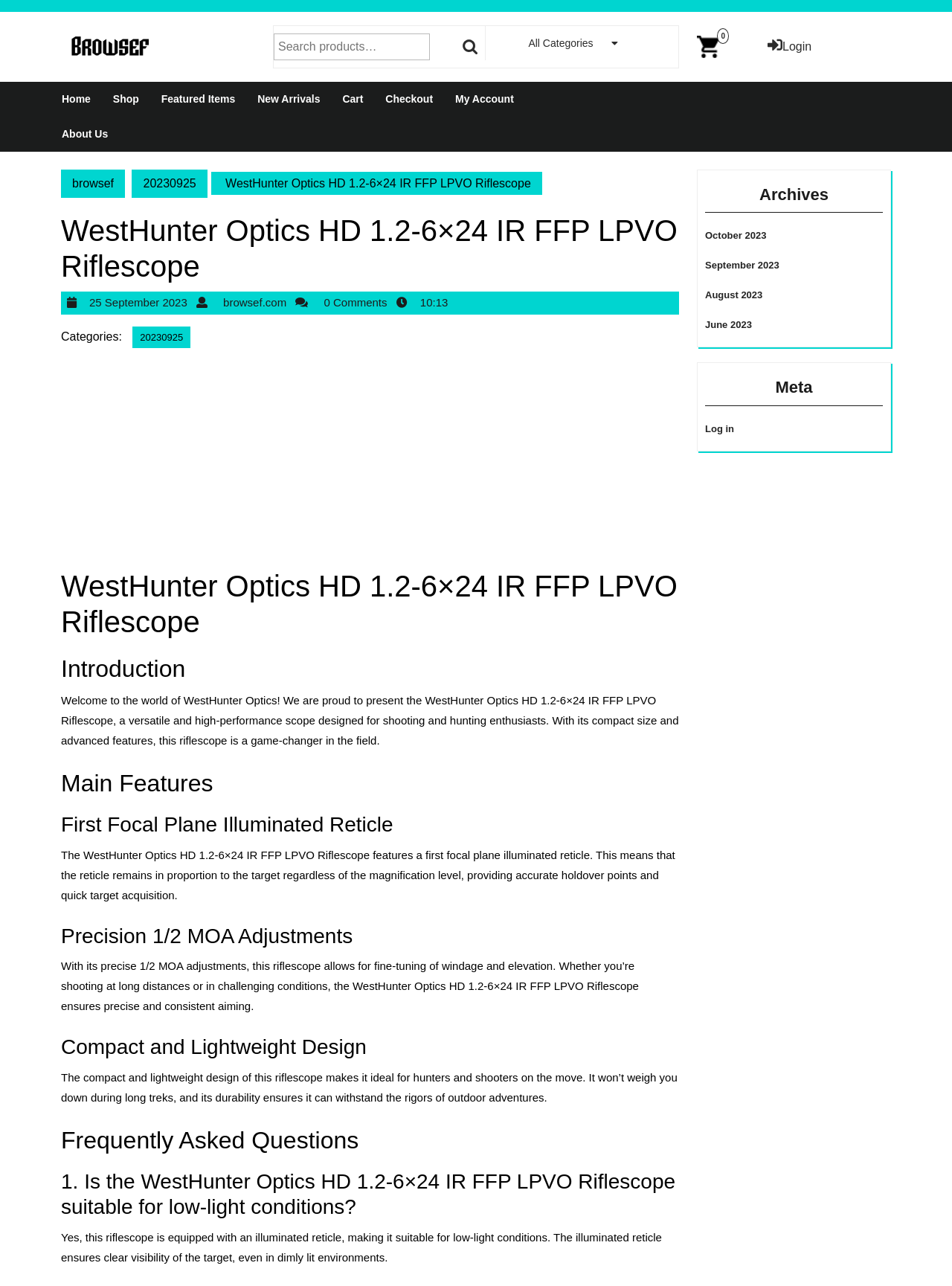How many navigation links are there in the top menu?
Please provide a comprehensive answer based on the details in the screenshot.

I counted the number of link elements under the navigation element with the description 'Top Menu'. There are 9 links: 'Home', 'Shop', 'Featured Items', 'New Arrivals', 'Cart', 'Checkout', 'My Account', 'About Us', and 'browsef'.